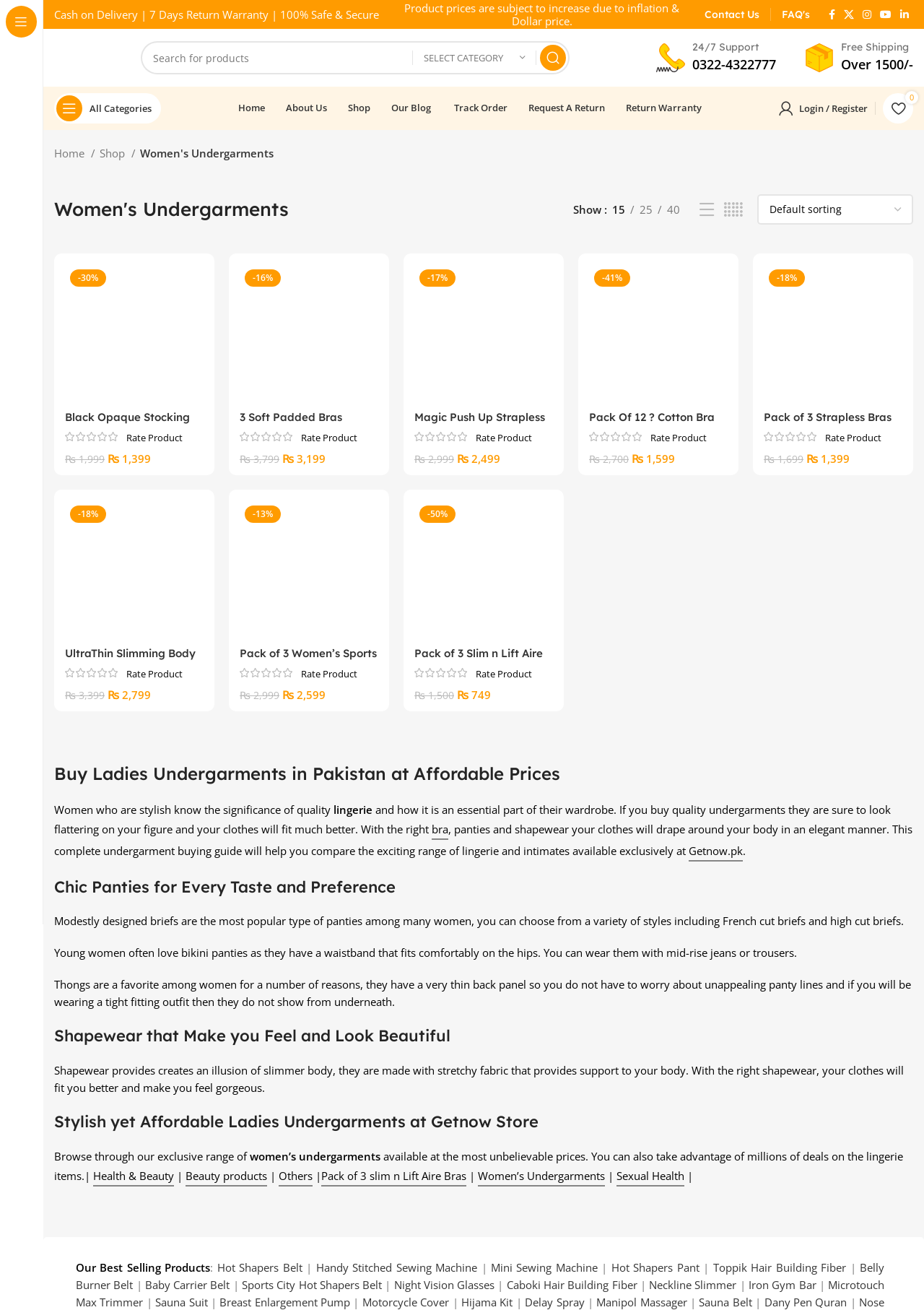Pinpoint the bounding box coordinates of the area that should be clicked to complete the following instruction: "View FAQ's". The coordinates must be given as four float numbers between 0 and 1, i.e., [left, top, right, bottom].

[0.846, 0.006, 0.877, 0.016]